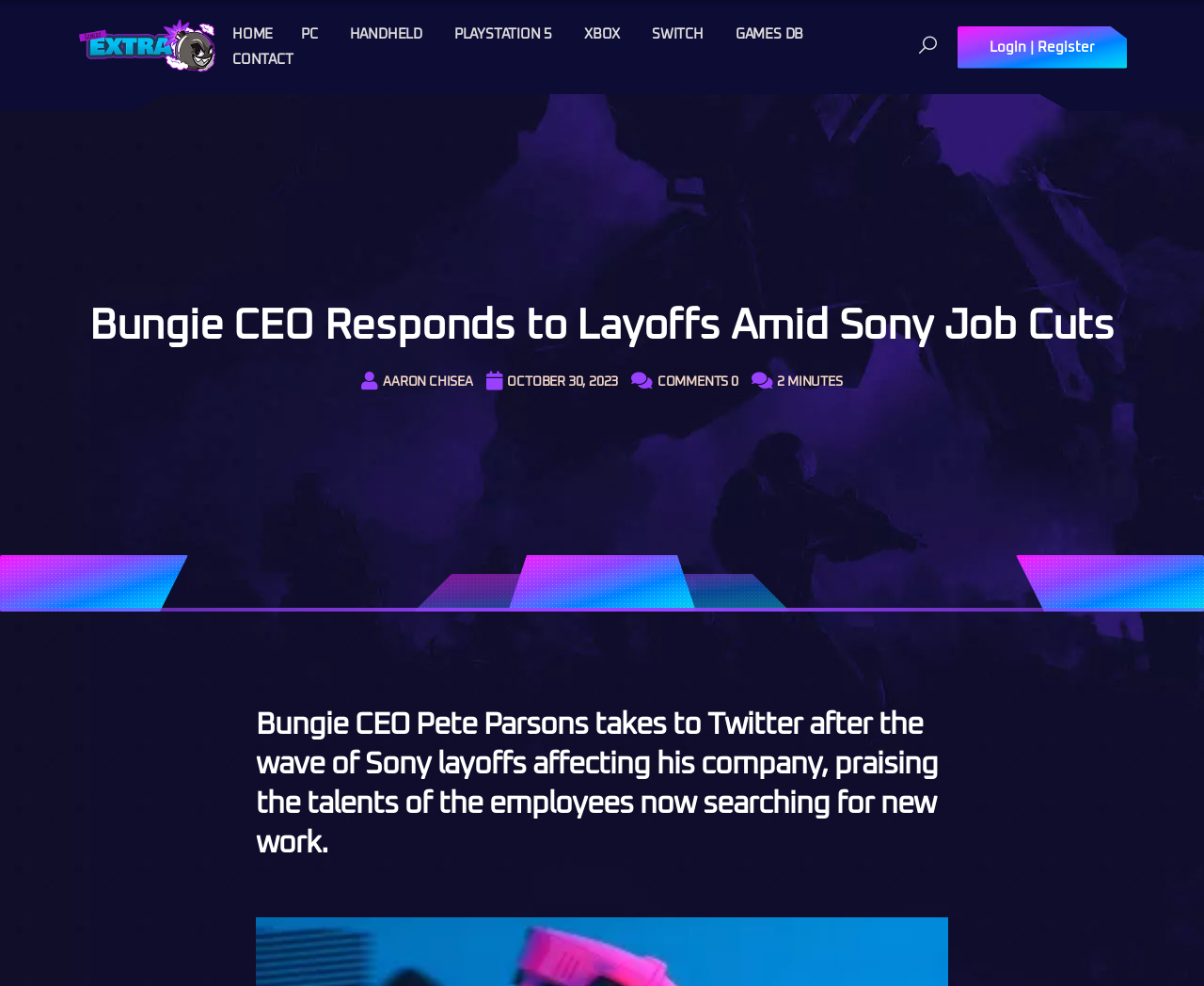What is the logo on the top left corner?
Examine the screenshot and reply with a single word or phrase.

GamersExtra Logo